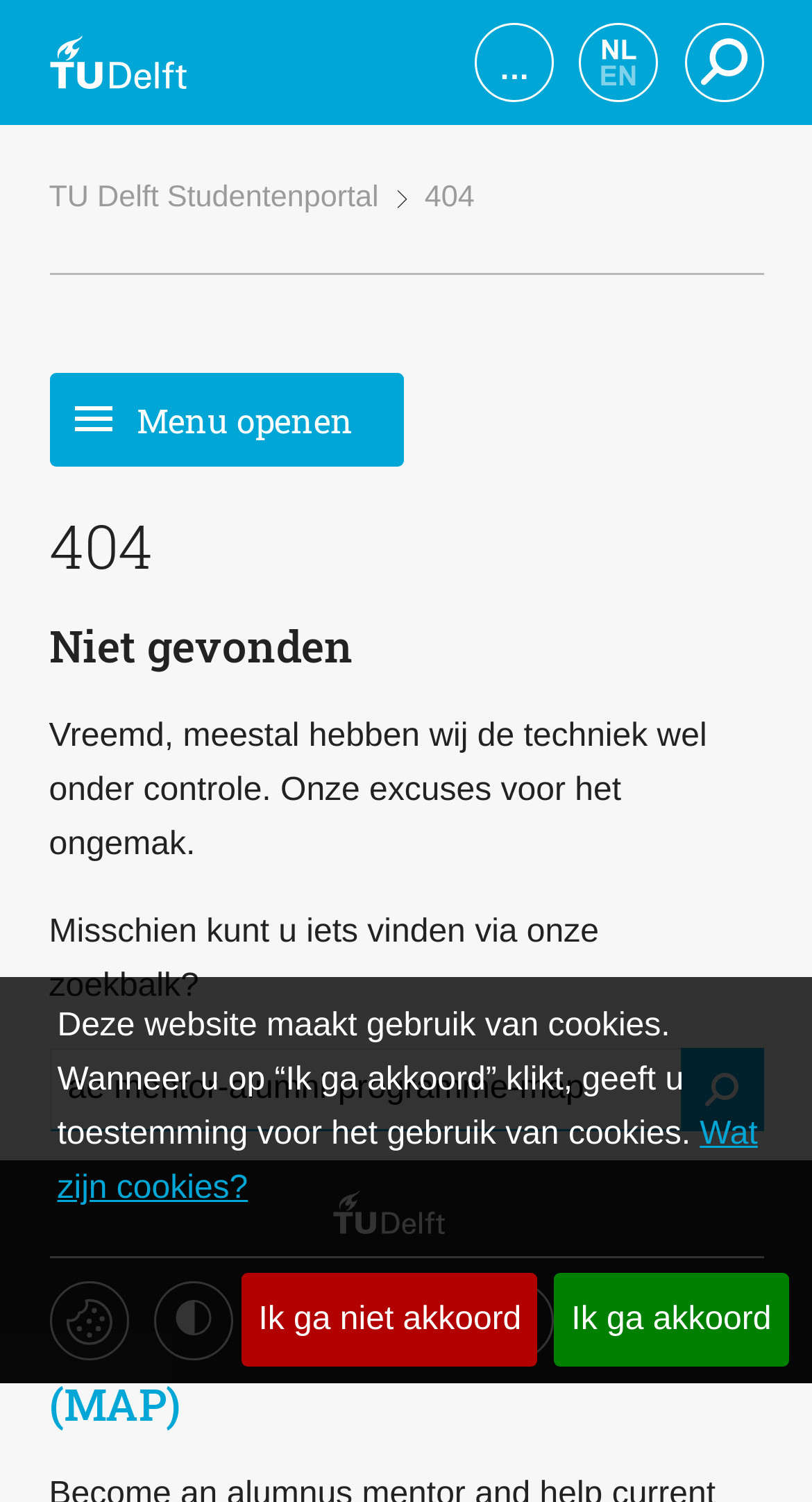Locate the bounding box coordinates of the clickable region to complete the following instruction: "Open menu."

[0.584, 0.015, 0.681, 0.068]